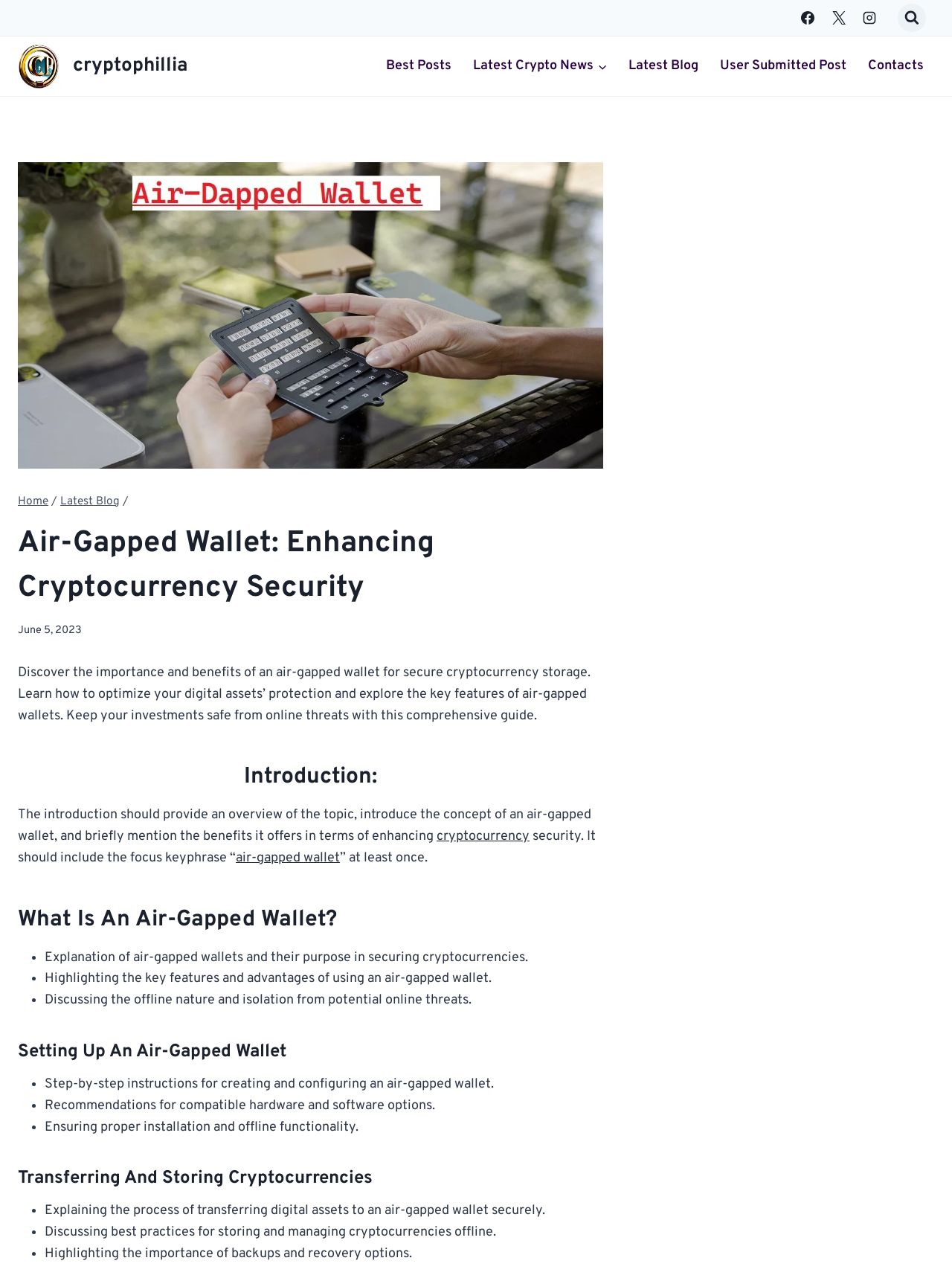Look at the image and write a detailed answer to the question: 
What is the benefit of using an air-gapped wallet?

The webpage explains that using an air-gapped wallet enhances the security of cryptocurrencies, protecting them from online threats and ensuring their safe storage.